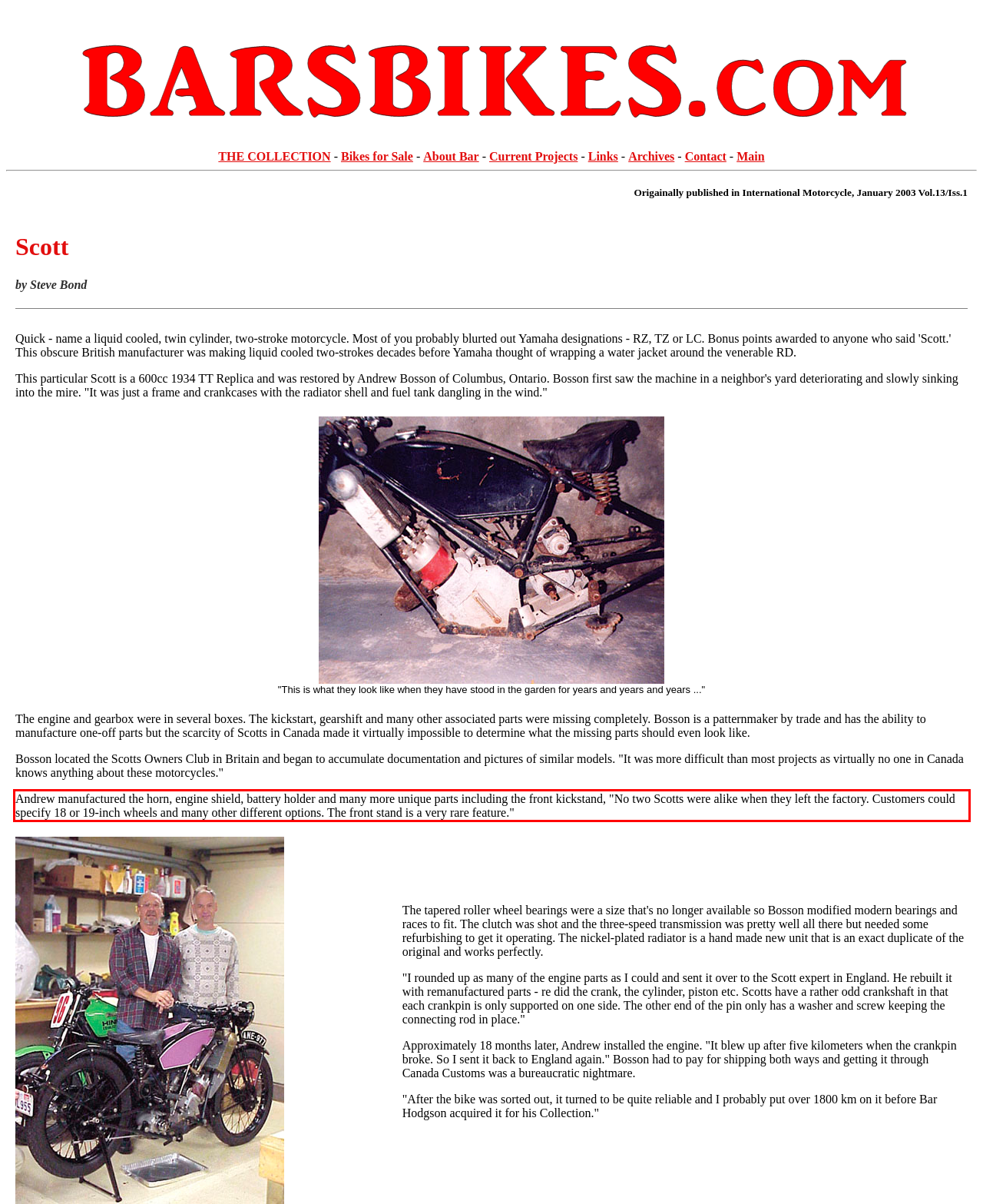Examine the webpage screenshot, find the red bounding box, and extract the text content within this marked area.

Andrew manufactured the horn, engine shield, battery holder and many more unique parts including the front kickstand, "No two Scotts were alike when they left the factory. Customers could specify 18 or 19-inch wheels and many other different options. The front stand is a very rare feature."